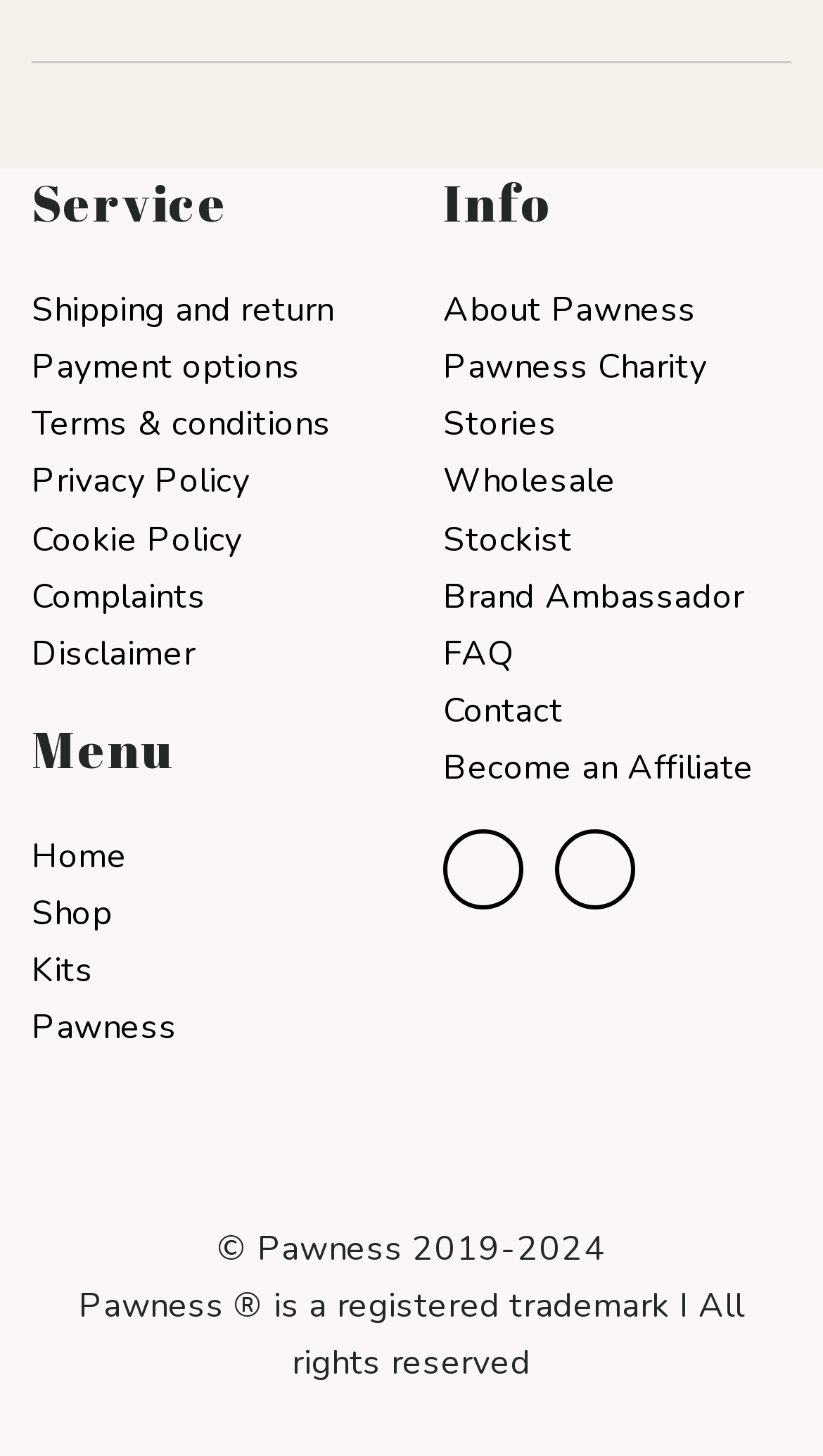Can you find the bounding box coordinates of the area I should click to execute the following instruction: "Follow us on Facebook"?

[0.538, 0.57, 0.636, 0.625]